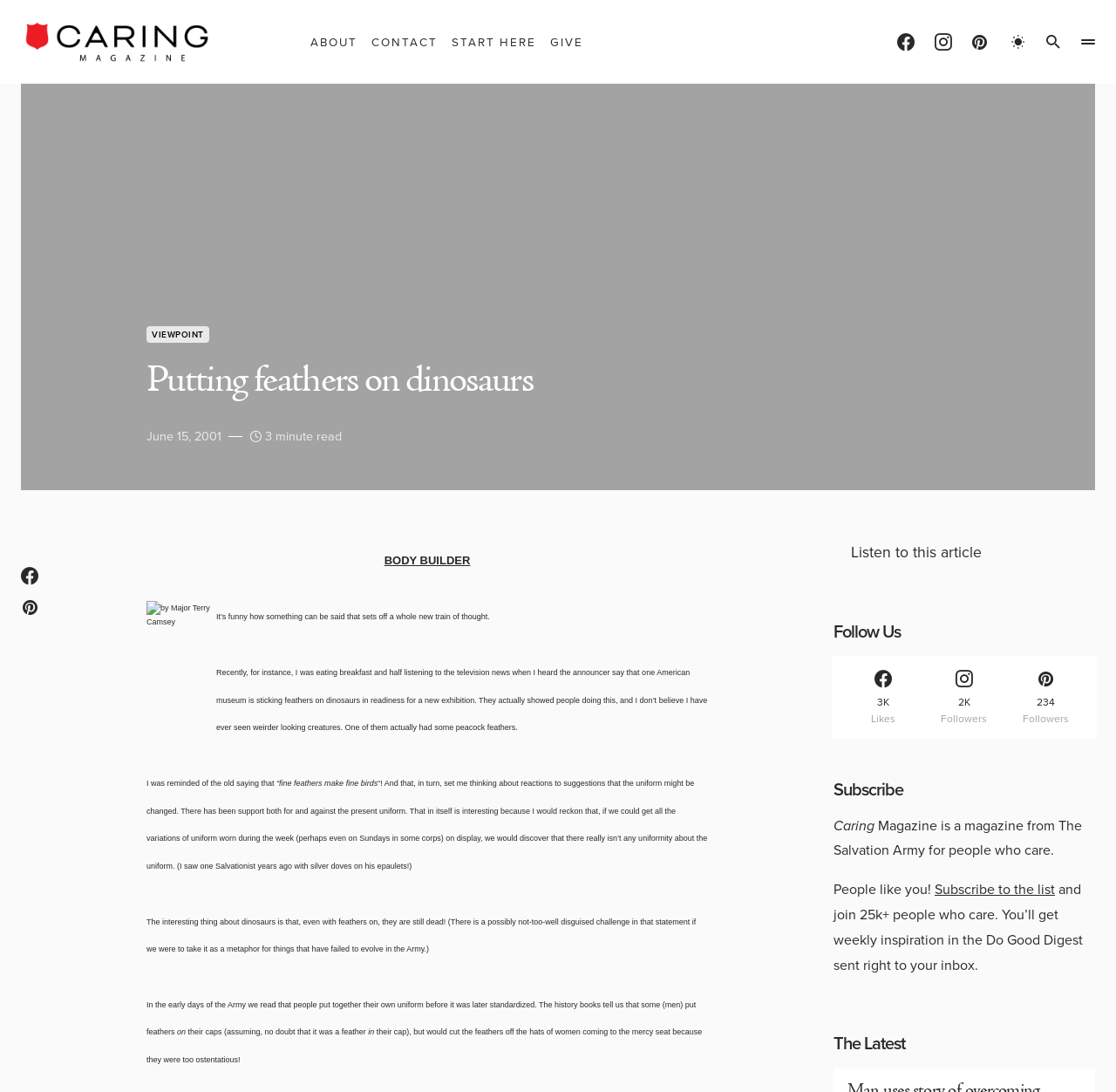Bounding box coordinates are specified in the format (top-left x, top-left y, bottom-right x, bottom-right y). All values are floating point numbers bounded between 0 and 1. Please provide the bounding box coordinate of the region this sentence describes: Give

[0.493, 0.0, 0.523, 0.077]